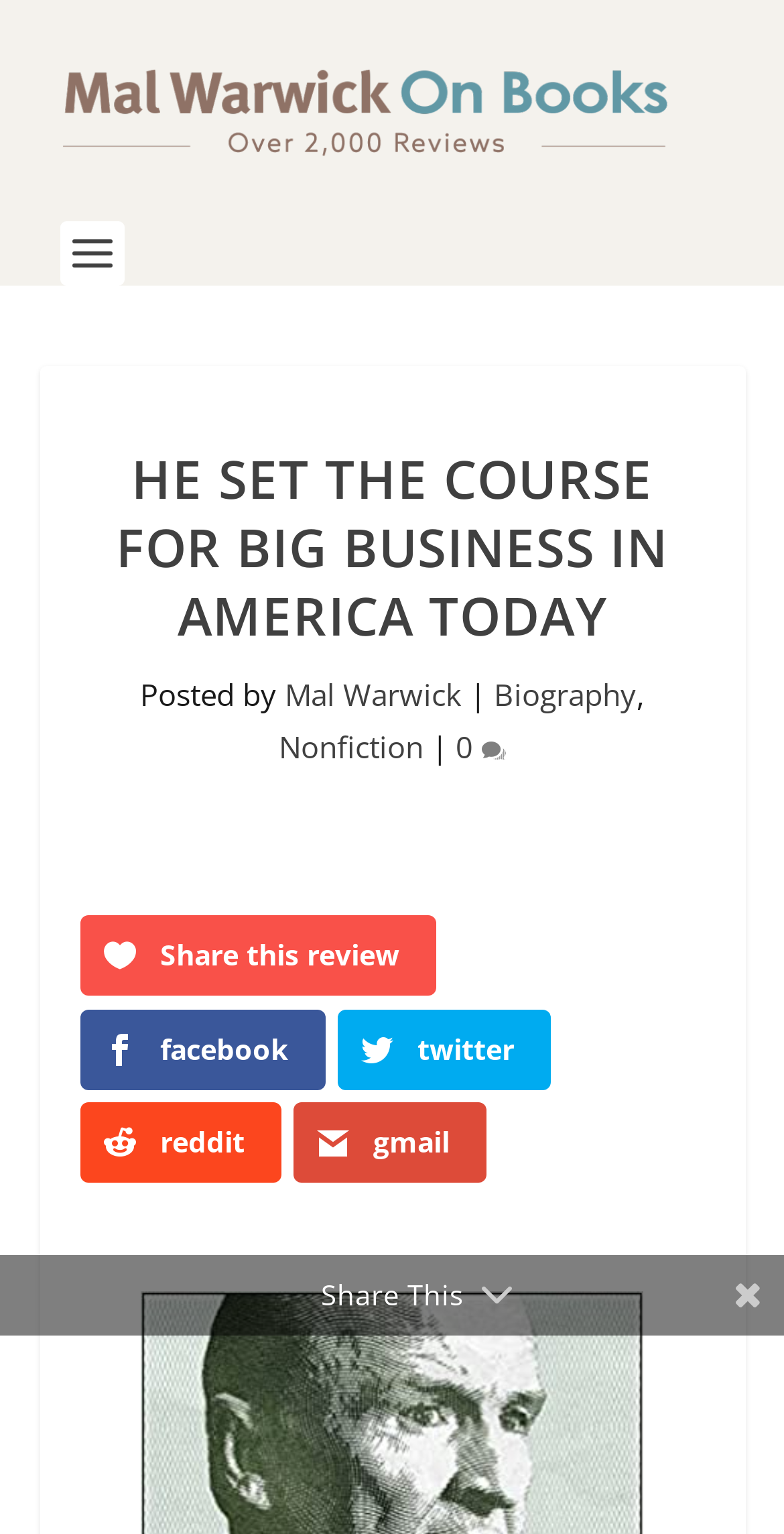Identify the bounding box coordinates of the region that should be clicked to execute the following instruction: "Share this review on facebook".

[0.101, 0.658, 0.414, 0.71]